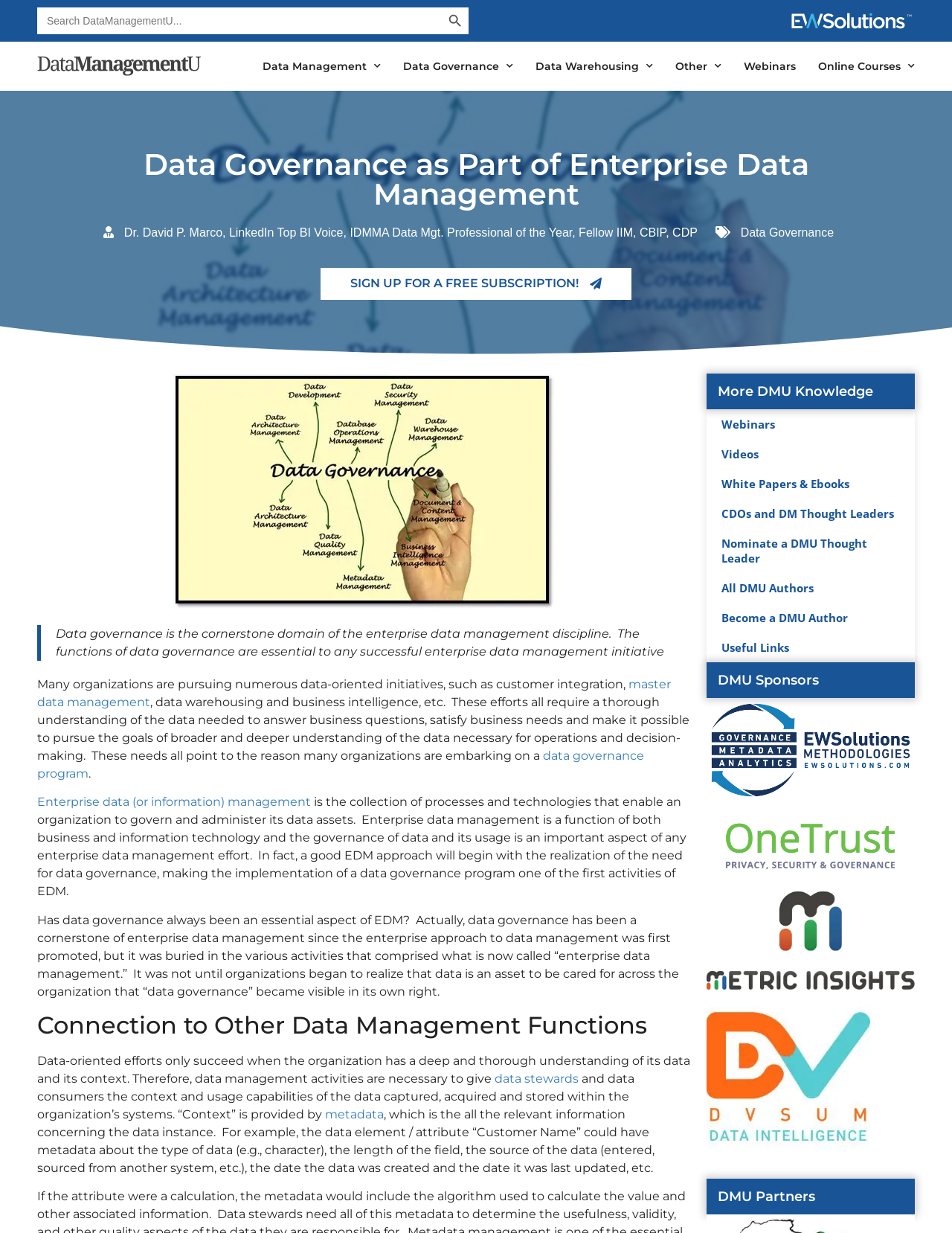Using the information in the image, give a detailed answer to the following question: What is metadata?

I found the definition of metadata in the webpage content, which states that metadata is 'all the relevant information concerning the data instance', such as the type of data, length of the field, source of the data, and more.